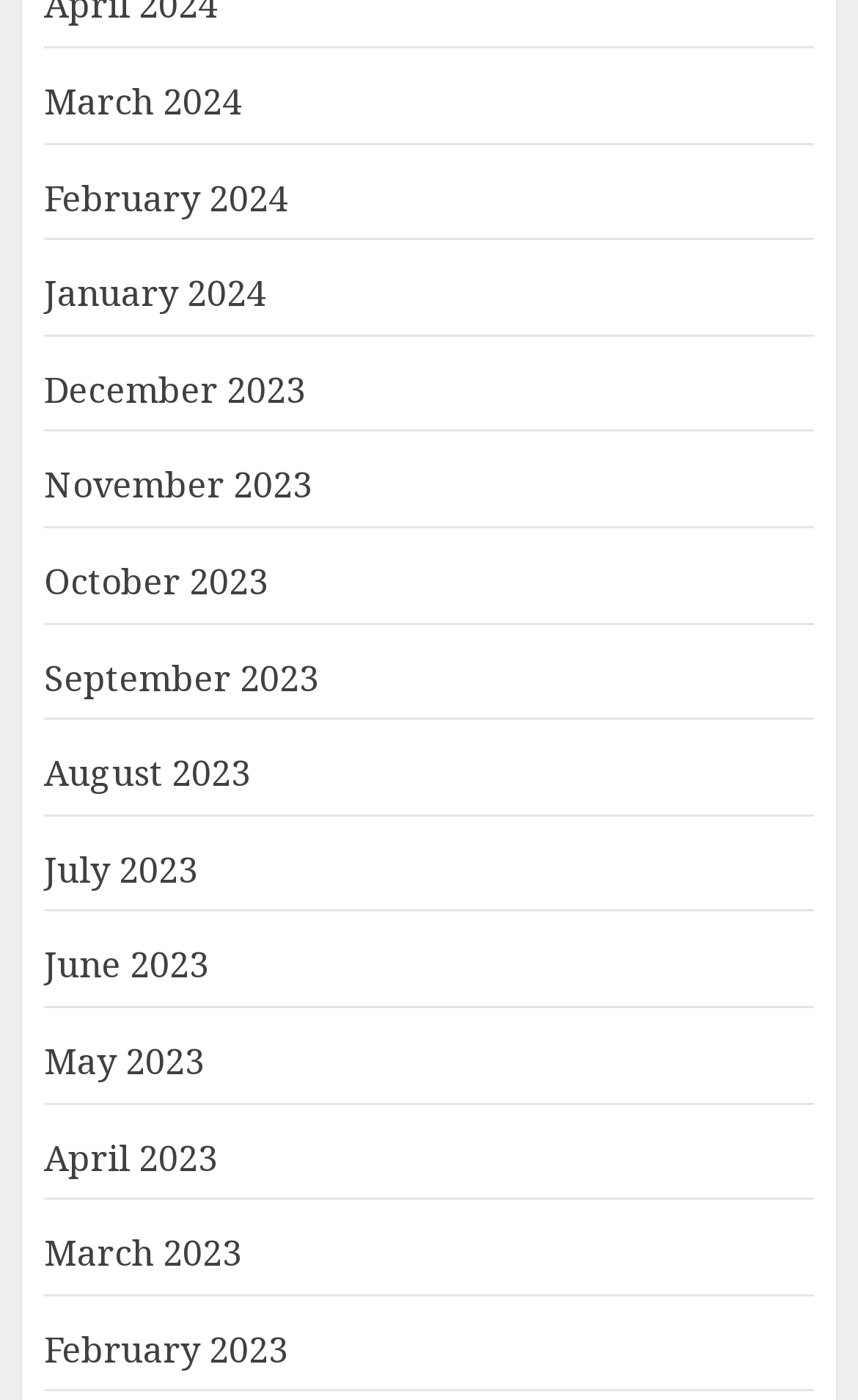Are the months listed in chronological order?
Please ensure your answer is as detailed and informative as possible.

By examining the list of links, I can see that the months are listed in a sequence from most recent to earliest, which suggests that they are in chronological order.